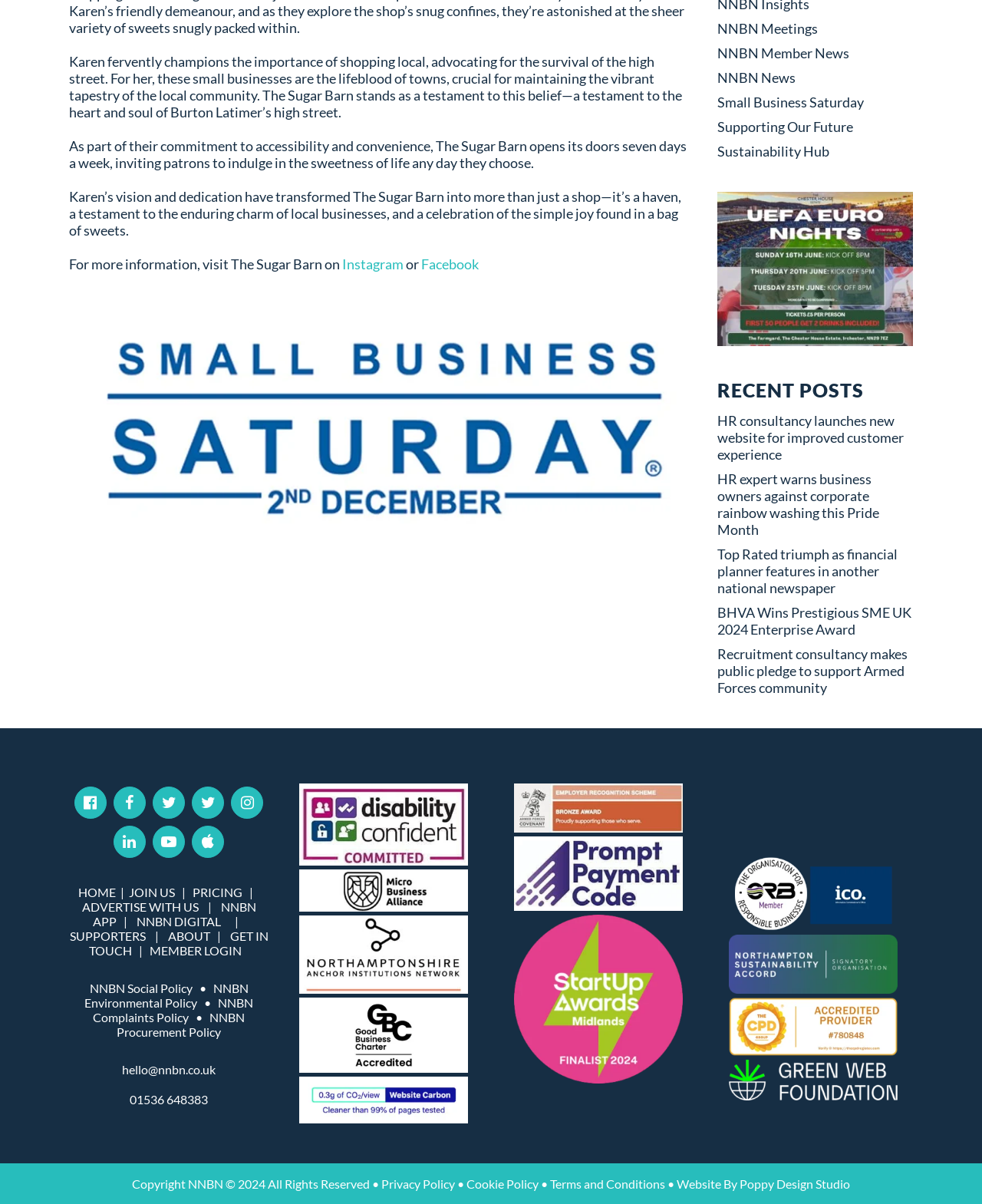Please determine the bounding box coordinates for the element that should be clicked to follow these instructions: "Request a proposal".

None